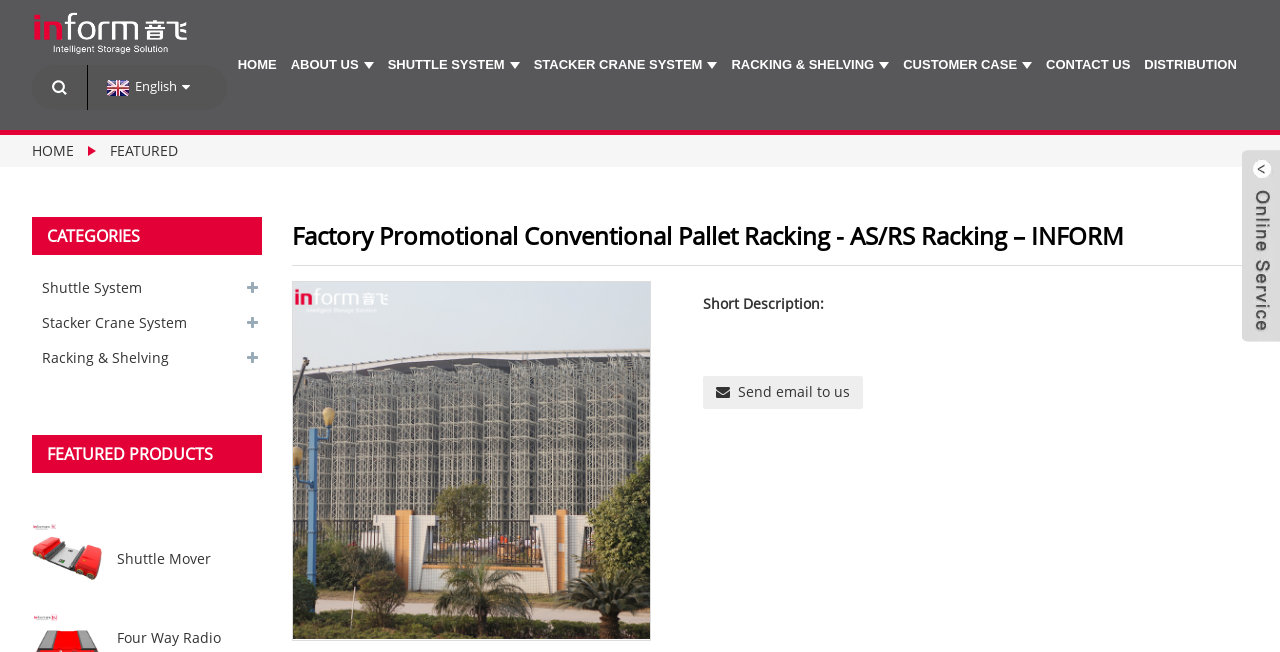How many main categories are there?
Can you offer a detailed and complete answer to this question?

The main categories can be found in the navigation menu at the top of the webpage, which includes 'HOME', 'ABOUT US', 'SHUTTLE SYSTEM', 'STACKER CRANE SYSTEM', 'RACKING & SHELVING', 'CUSTOMER CASE', 'CONTACT US', 'DISTRIBUTION', and 'FEATURED'.